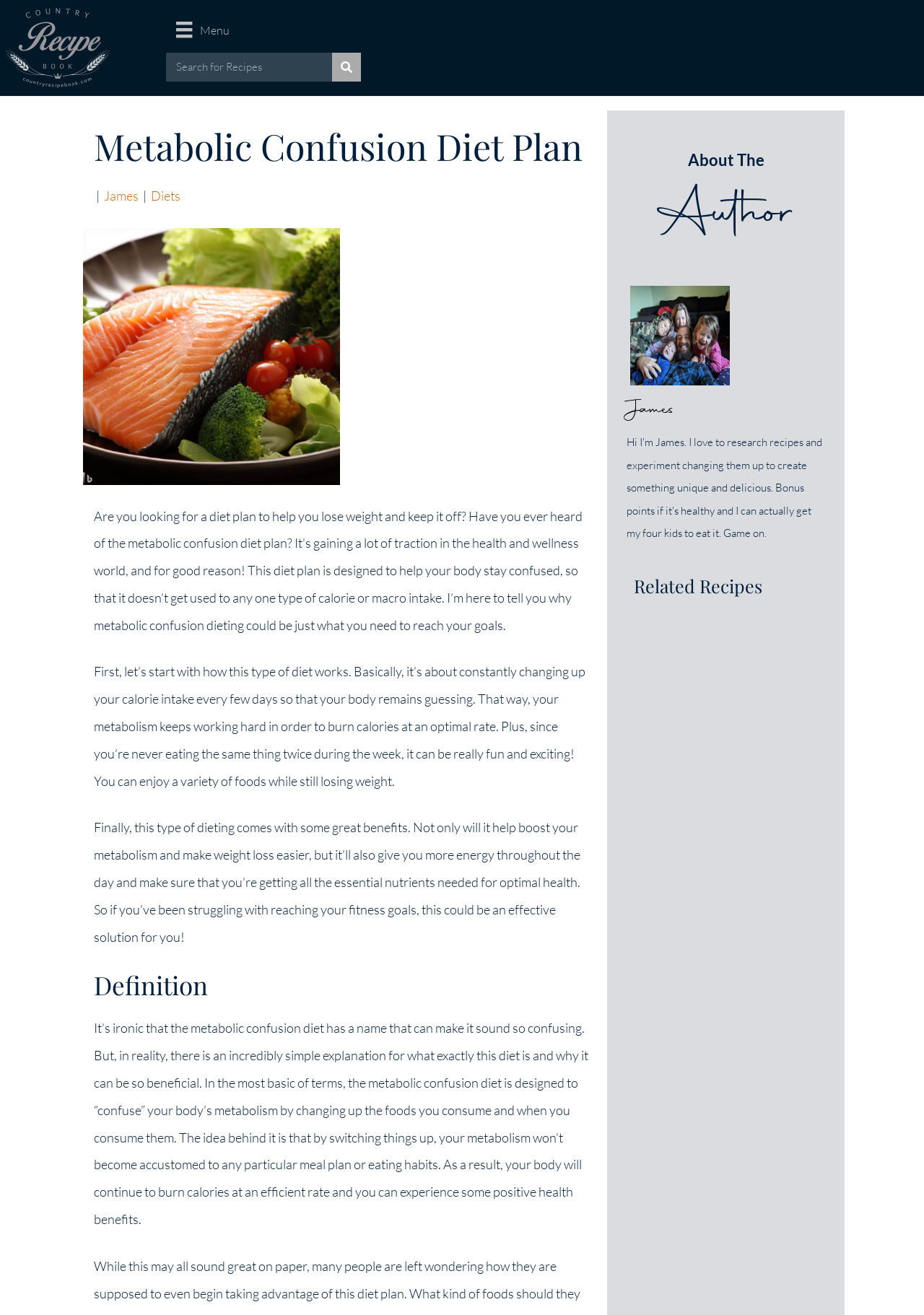Locate the bounding box coordinates of the element that should be clicked to fulfill the instruction: "Search for recipes".

[0.18, 0.04, 0.359, 0.062]